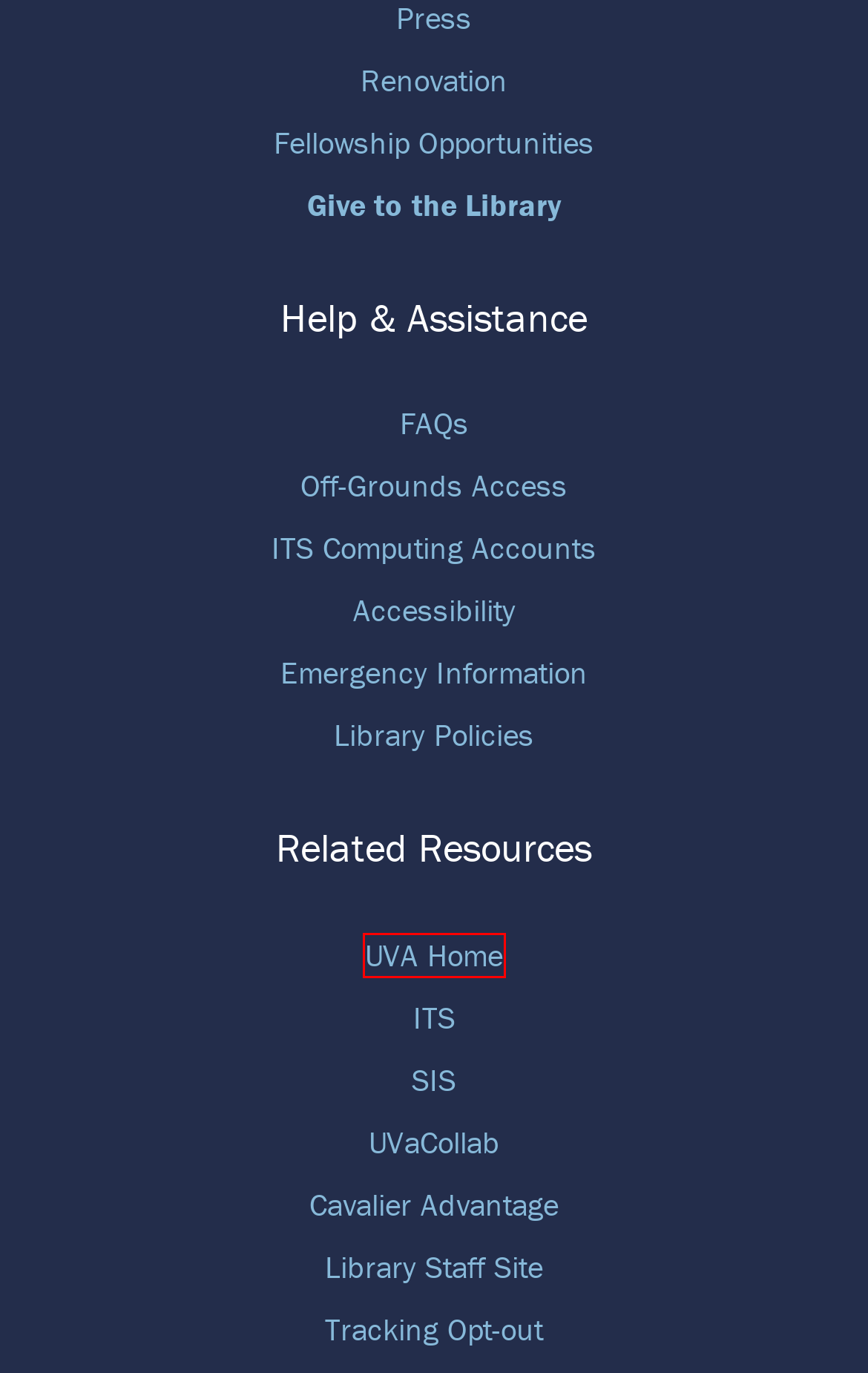Given a screenshot of a webpage with a red bounding box around an element, choose the most appropriate webpage description for the new page displayed after clicking the element within the bounding box. Here are the candidates:
A. The University of Virginia
B. The Next Chapter | UVA Library
C. ITSWeb Home - UVA ITS
D. Off-Grounds access | UVA Library
E. Policies | UVA Library
F. Fellowship Opportunities | UVA Library
G. Emergency Information | UVA Library
H. LibAnswers - LibAnswers

A